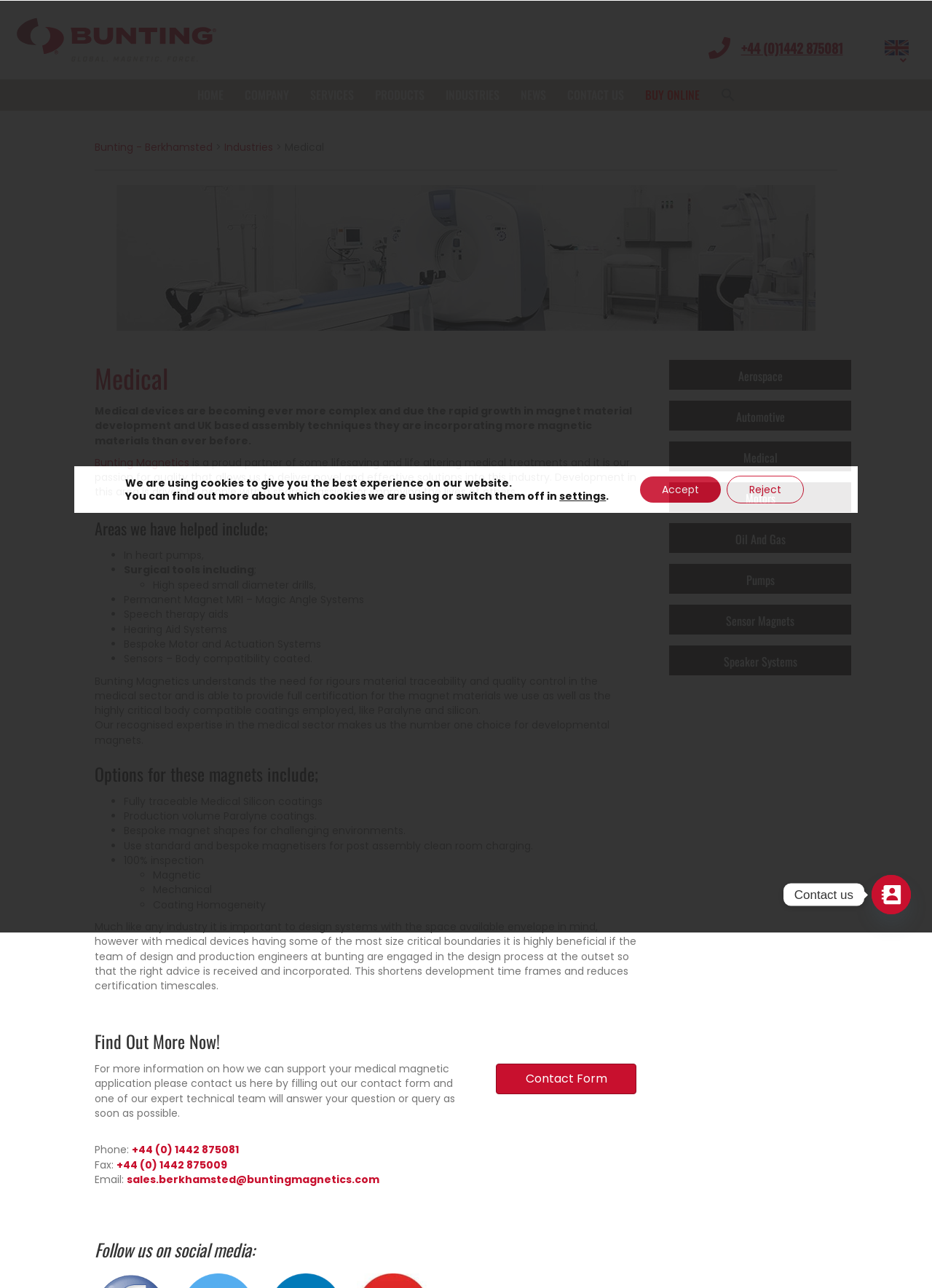Based on what you see in the screenshot, provide a thorough answer to this question: What is the purpose of the company's expertise in the medical sector?

The purpose of the company's expertise in the medical sector is to deliver novel and effective solutions, as stated in the content, 'it is our passion for quality that allows us to deliver novel and effective solutions into this industry'.